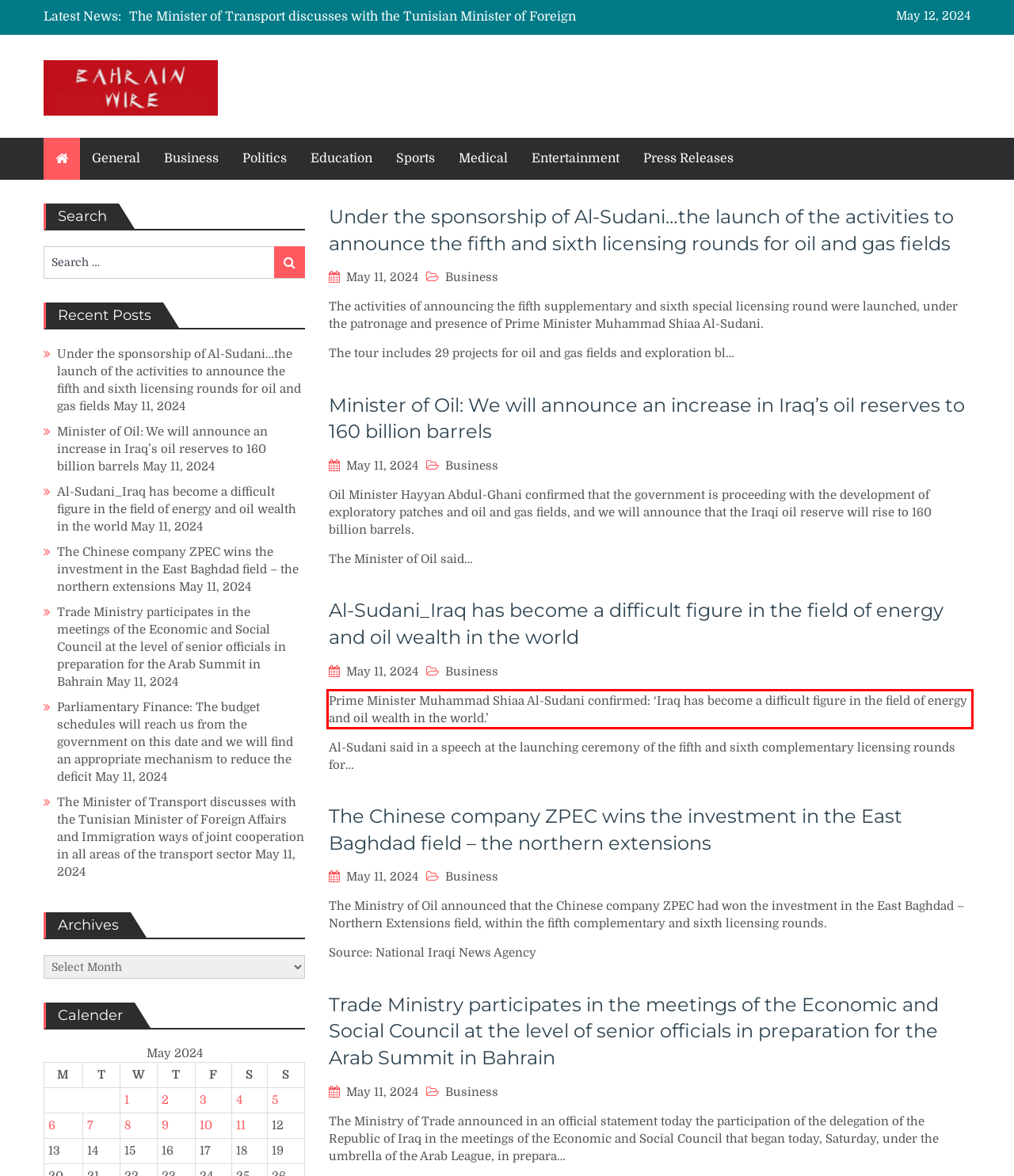Please look at the screenshot provided and find the red bounding box. Extract the text content contained within this bounding box.

Prime Minister Muhammad Shiaa Al-Sudani confirmed: ‘Iraq has become a difficult figure in the field of energy and oil wealth in the world.’